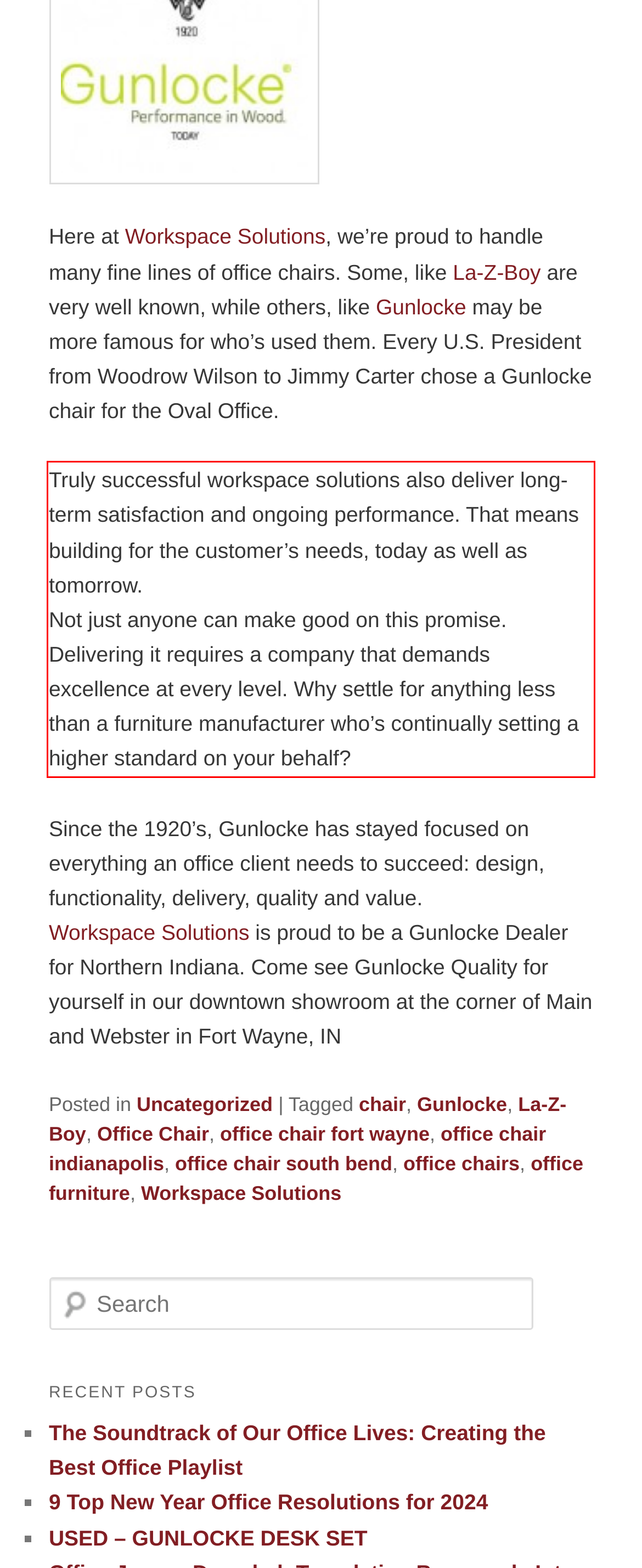Extract and provide the text found inside the red rectangle in the screenshot of the webpage.

Truly successful workspace solutions also deliver long-term satisfaction and ongoing performance. That means building for the customer’s needs, today as well as tomorrow. Not just anyone can make good on this promise. Delivering it requires a company that demands excellence at every level. Why settle for anything less than a furniture manufacturer who’s continually setting a higher standard on your behalf?